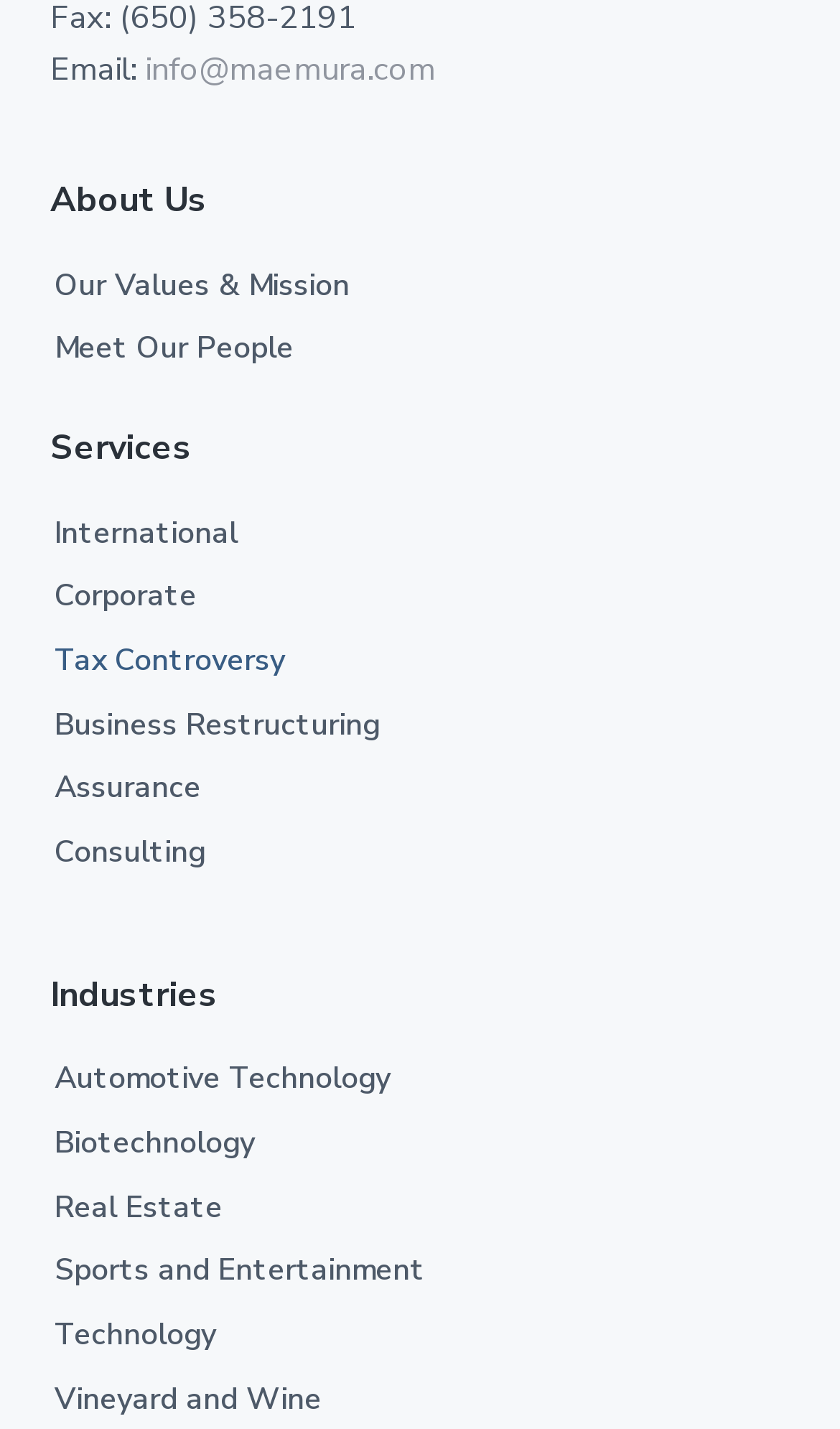Please provide a detailed answer to the question below based on the screenshot: 
What is the first service listed on the webpage?

The services are listed under the 'Services' heading, and the first link is 'International', which is located above the 'Corporate' link.